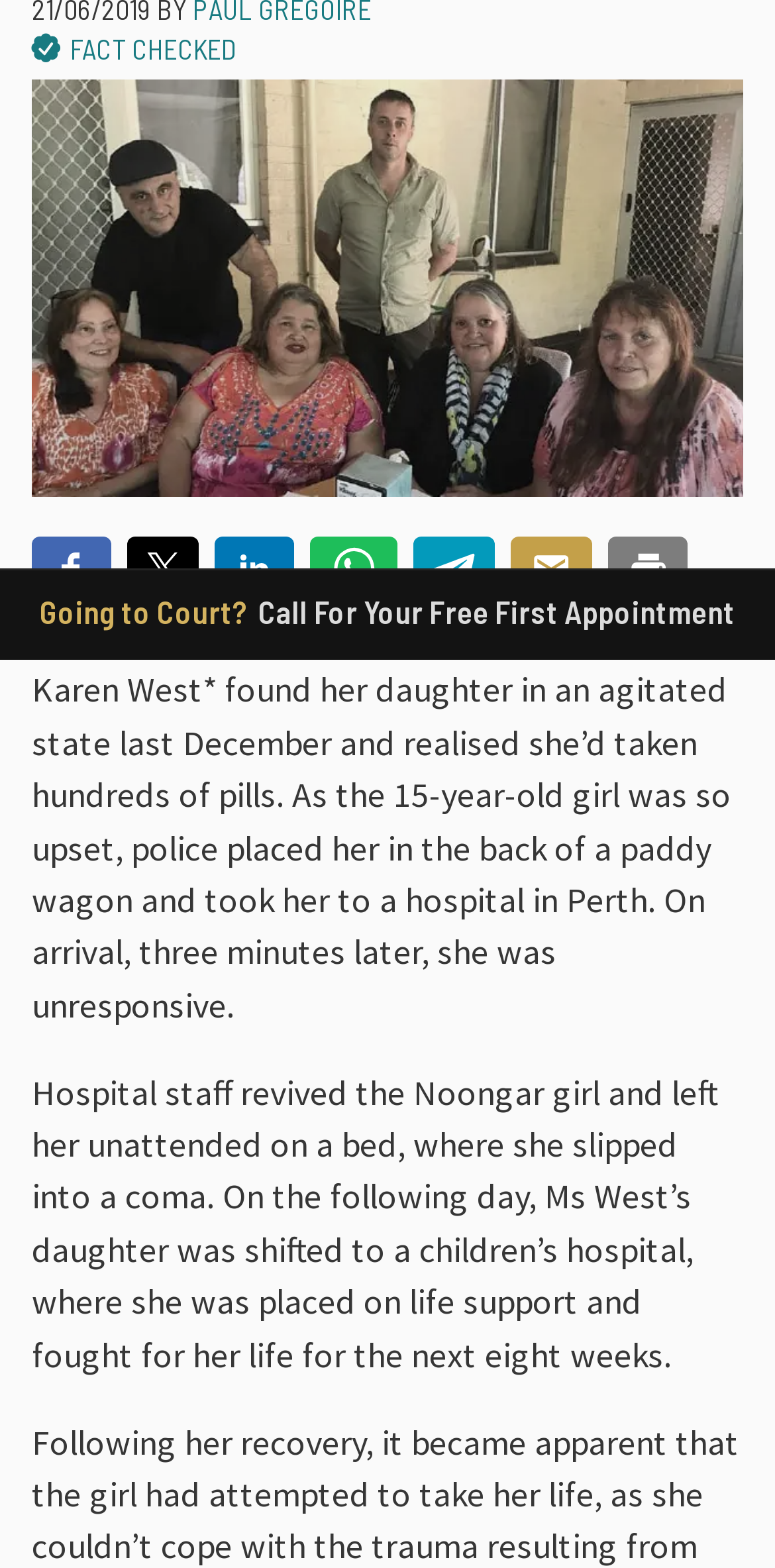Identify and provide the bounding box for the element described by: "parent_node: Email * name="email"".

[0.041, 0.047, 0.959, 0.096]